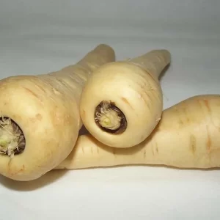Please provide a one-word or short phrase answer to the question:
What is the shape of the parsnip fruits?

Tapered